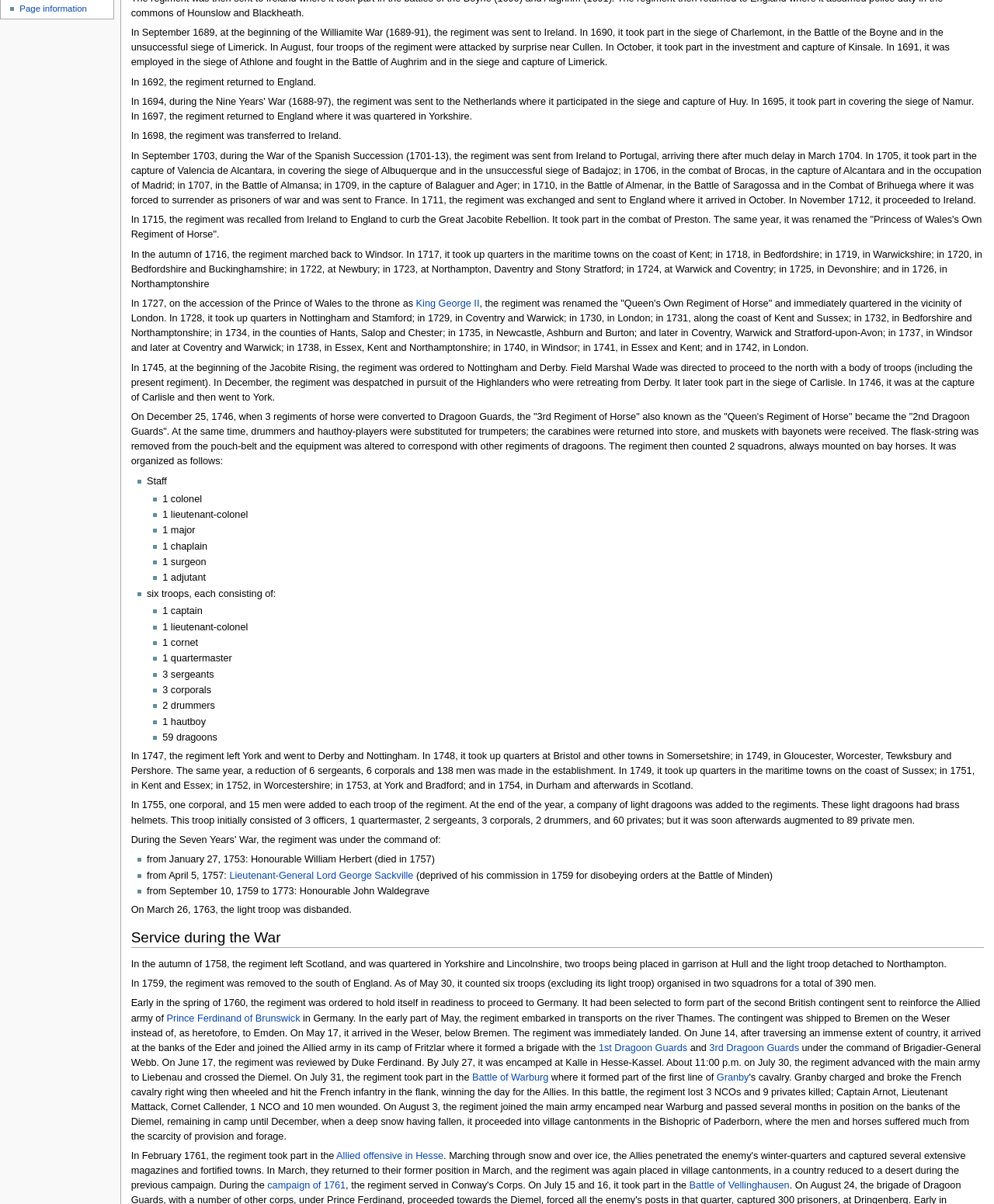Locate the bounding box of the UI element defined by this description: "Battle of Warburg". The coordinates should be given as four float numbers between 0 and 1, formatted as [left, top, right, bottom].

[0.475, 0.89, 0.552, 0.899]